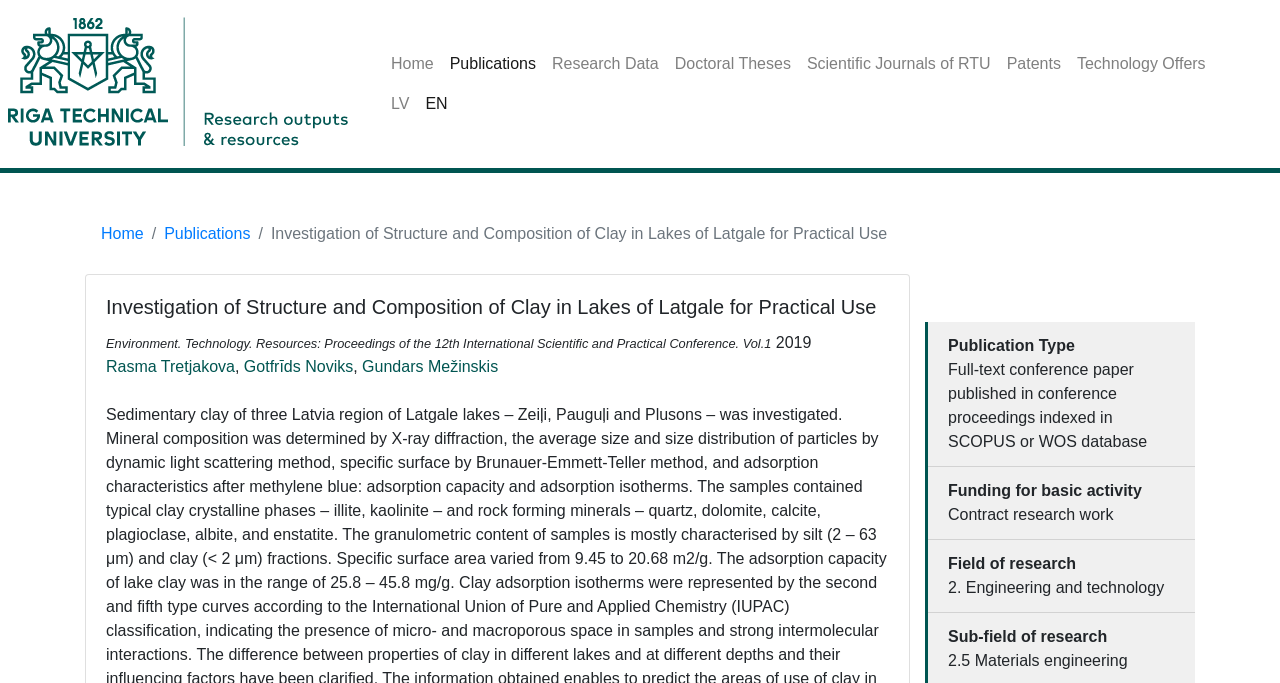Please determine the bounding box coordinates of the section I need to click to accomplish this instruction: "Check the publication details of 'Investigation of Structure and Composition of Clay in Lakes of Latgale for Practical Use'".

[0.083, 0.432, 0.695, 0.467]